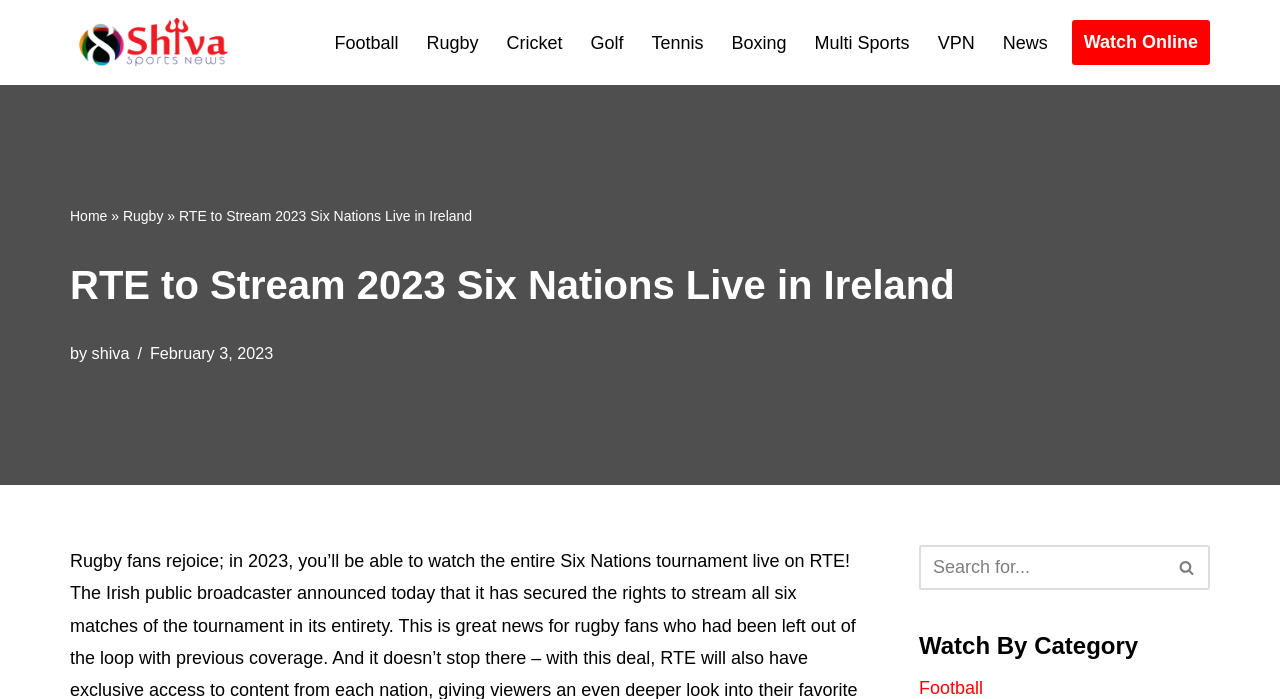What is the name of the sports news website?
Please craft a detailed and exhaustive response to the question.

I determined the answer by looking at the top navigation bar, where I found the link 'Shiva Sports News' with the description 'A Universal place for Breaking News & Latest Updates on Ongoing & Upcoming Tournament, Match Results, live score and TV Channel info'.